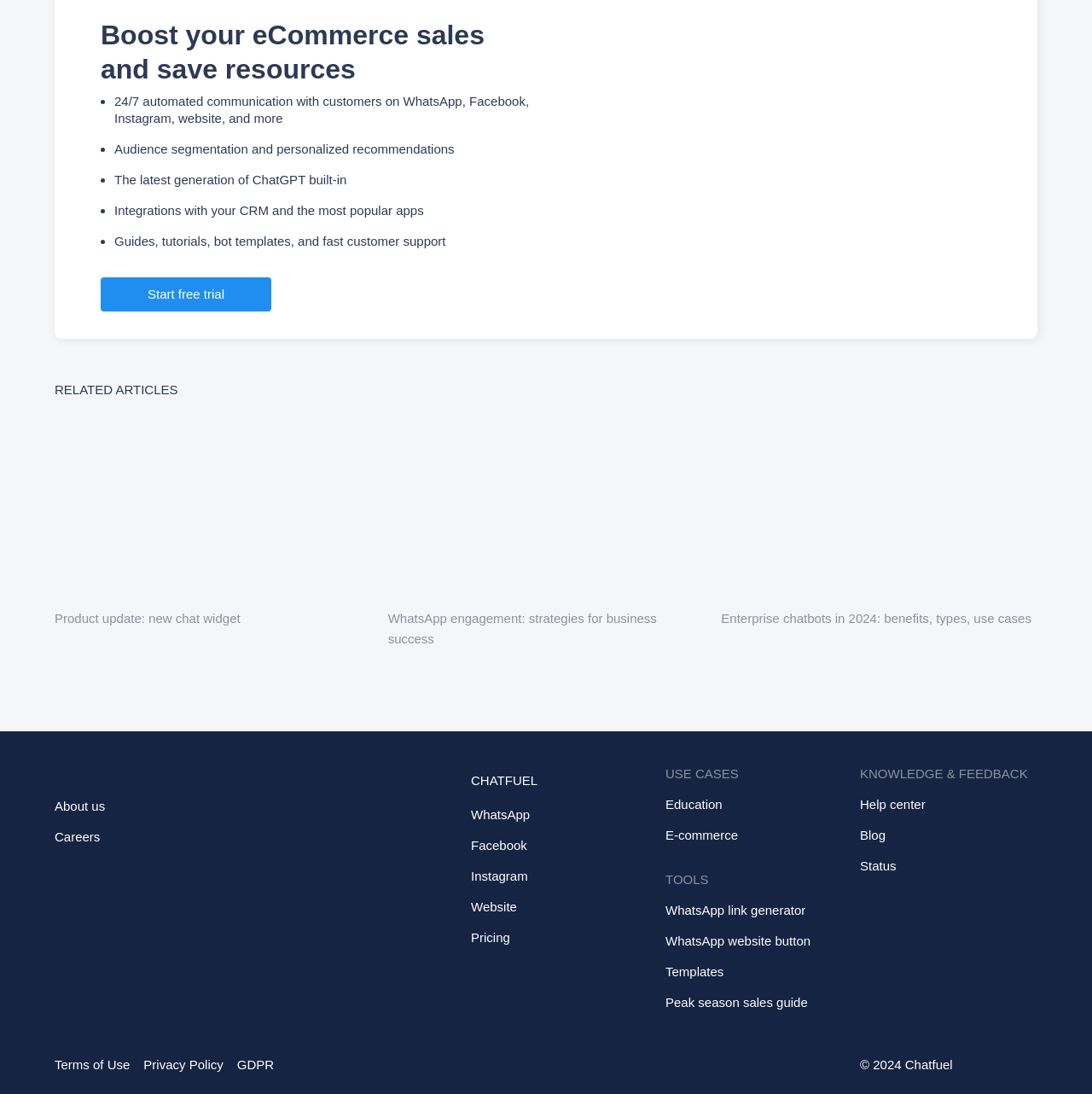Kindly determine the bounding box coordinates of the area that needs to be clicked to fulfill this instruction: "Read about WhatsApp engagement strategies".

[0.355, 0.382, 0.645, 0.591]